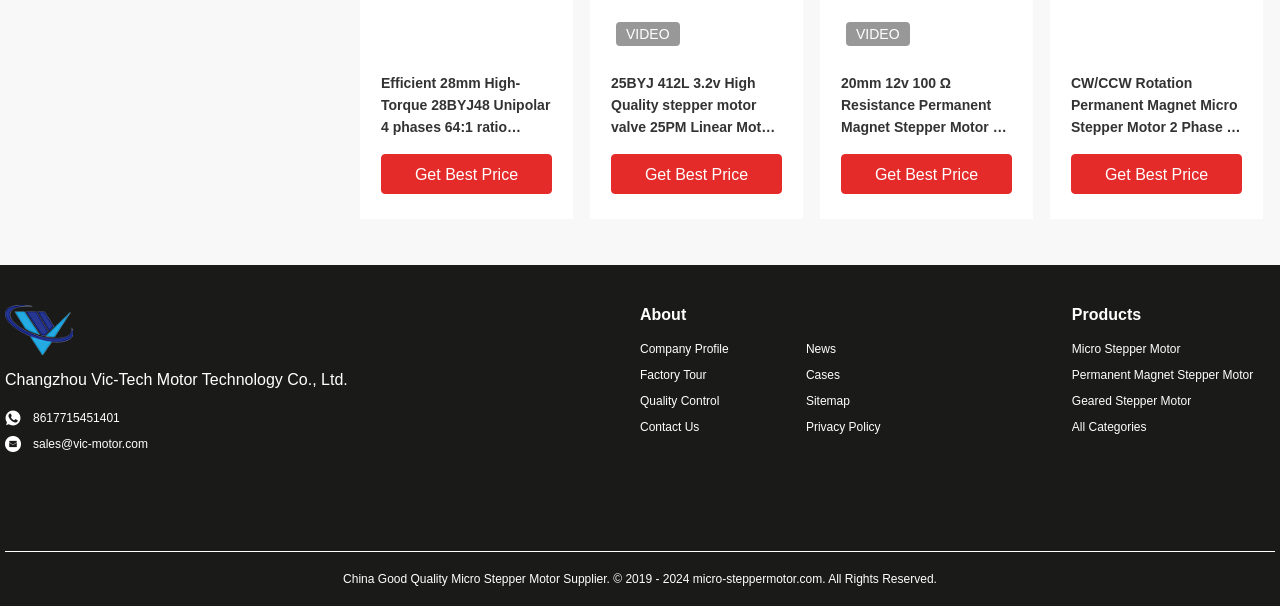Provide the bounding box coordinates of the UI element that matches the description: "Log in".

None